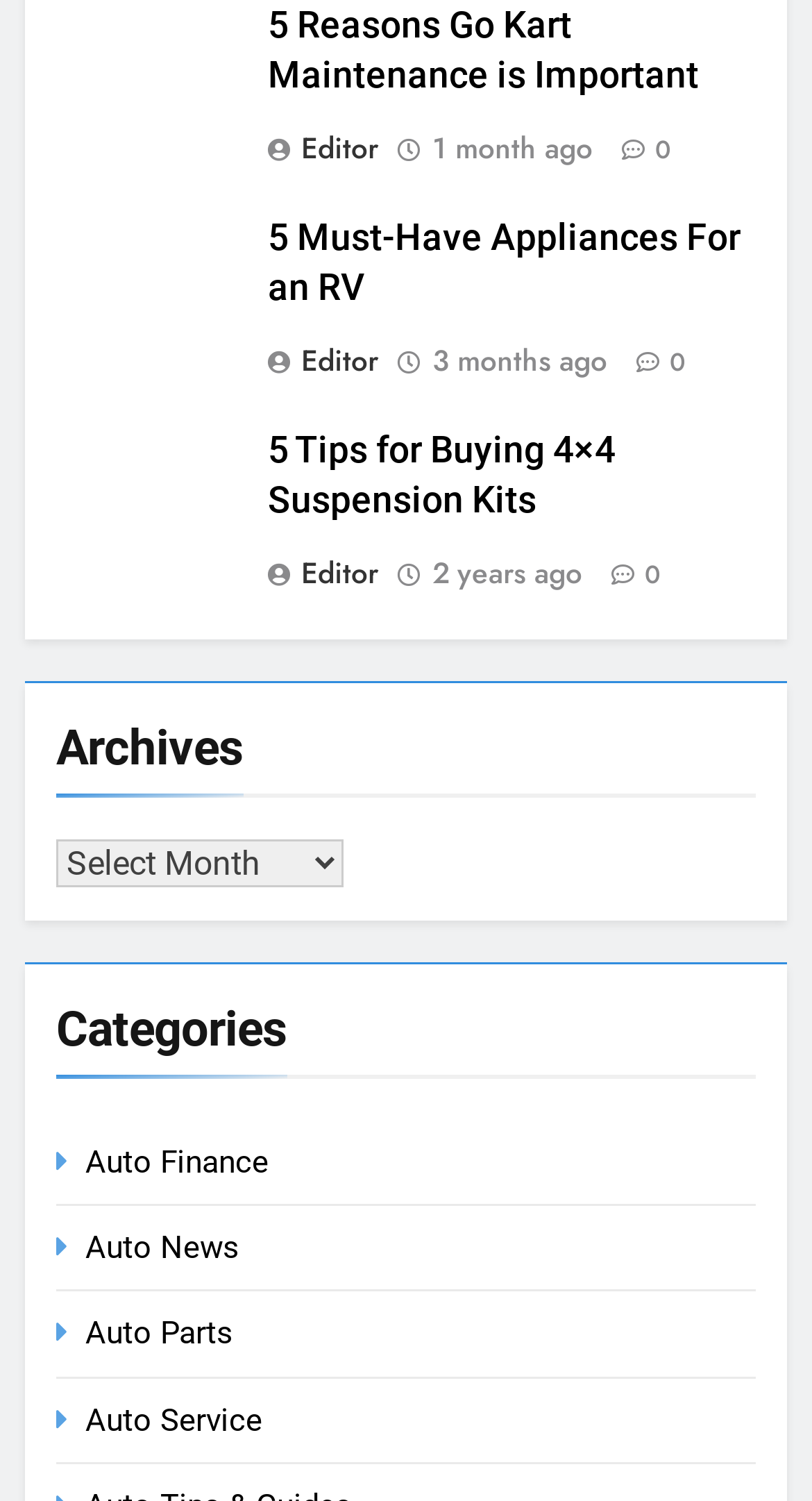What is the purpose of the combobox 'Archives'?
Please provide a single word or phrase based on the screenshot.

To select archives